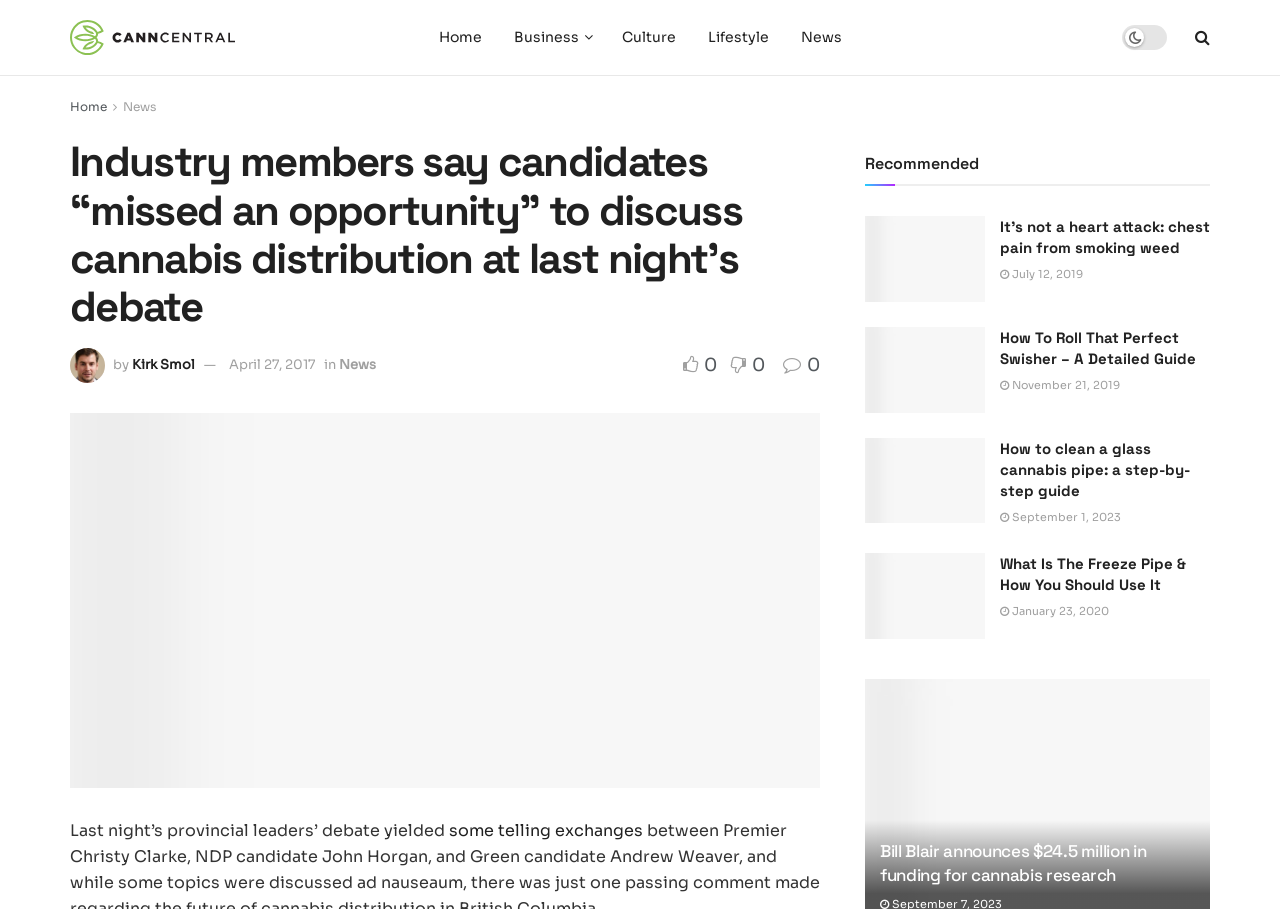What is the name of the magazine?
Please answer the question as detailed as possible based on the image.

The name of the magazine can be found in the top-left corner of the webpage, where it says 'CannCentral' in a logo format.